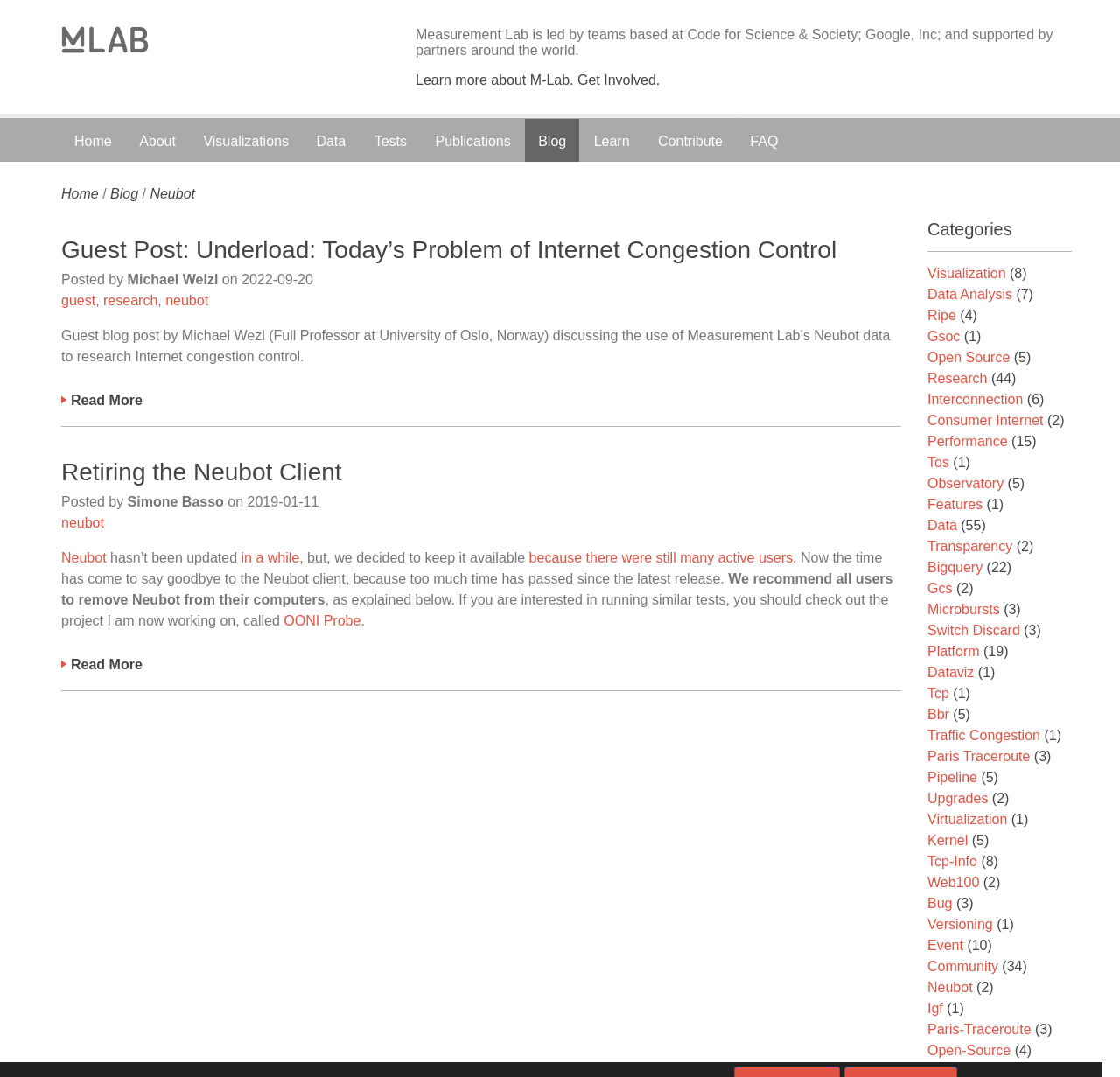Identify the bounding box coordinates for the UI element described as follows: Open-source. Use the format (top-left x, top-left y, bottom-right x, bottom-right y) and ensure all values are floating point numbers between 0 and 1.

[0.828, 0.968, 0.902, 0.982]